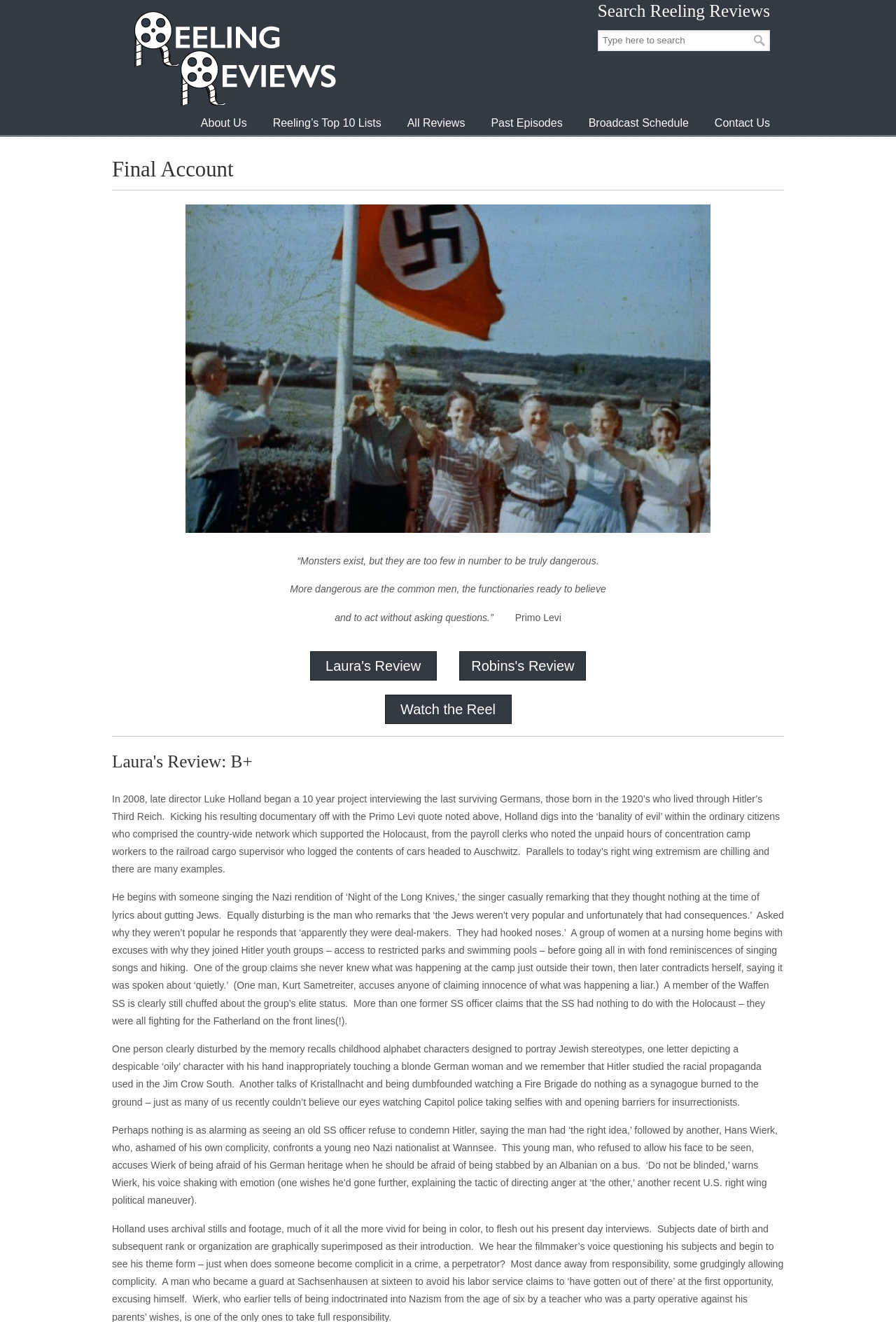Identify the bounding box coordinates for the UI element described as: "Watch the Reel".

[0.447, 0.531, 0.553, 0.542]